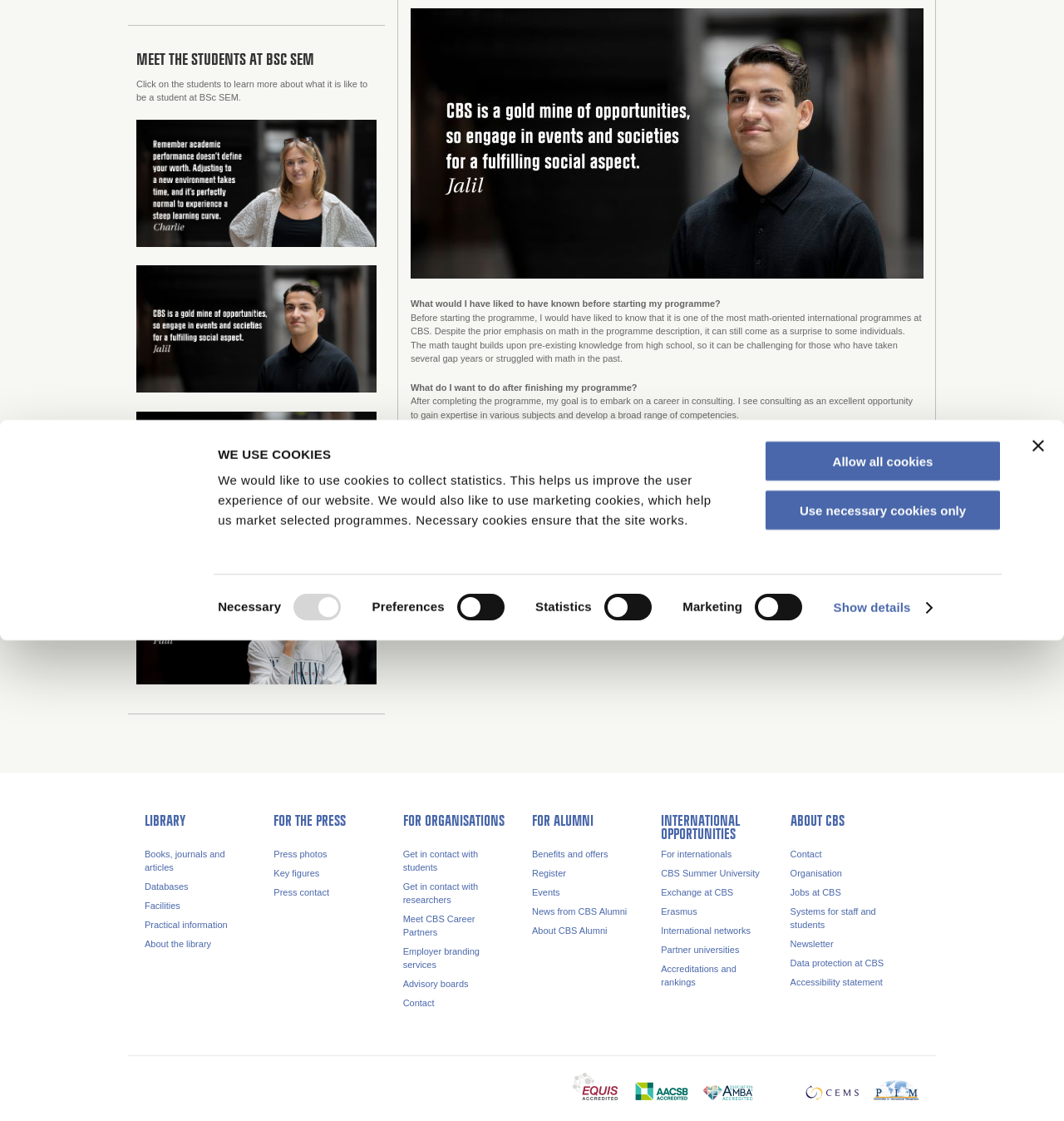Locate the bounding box of the user interface element based on this description: "Use necessary cookies only".

[0.718, 0.34, 0.941, 0.377]